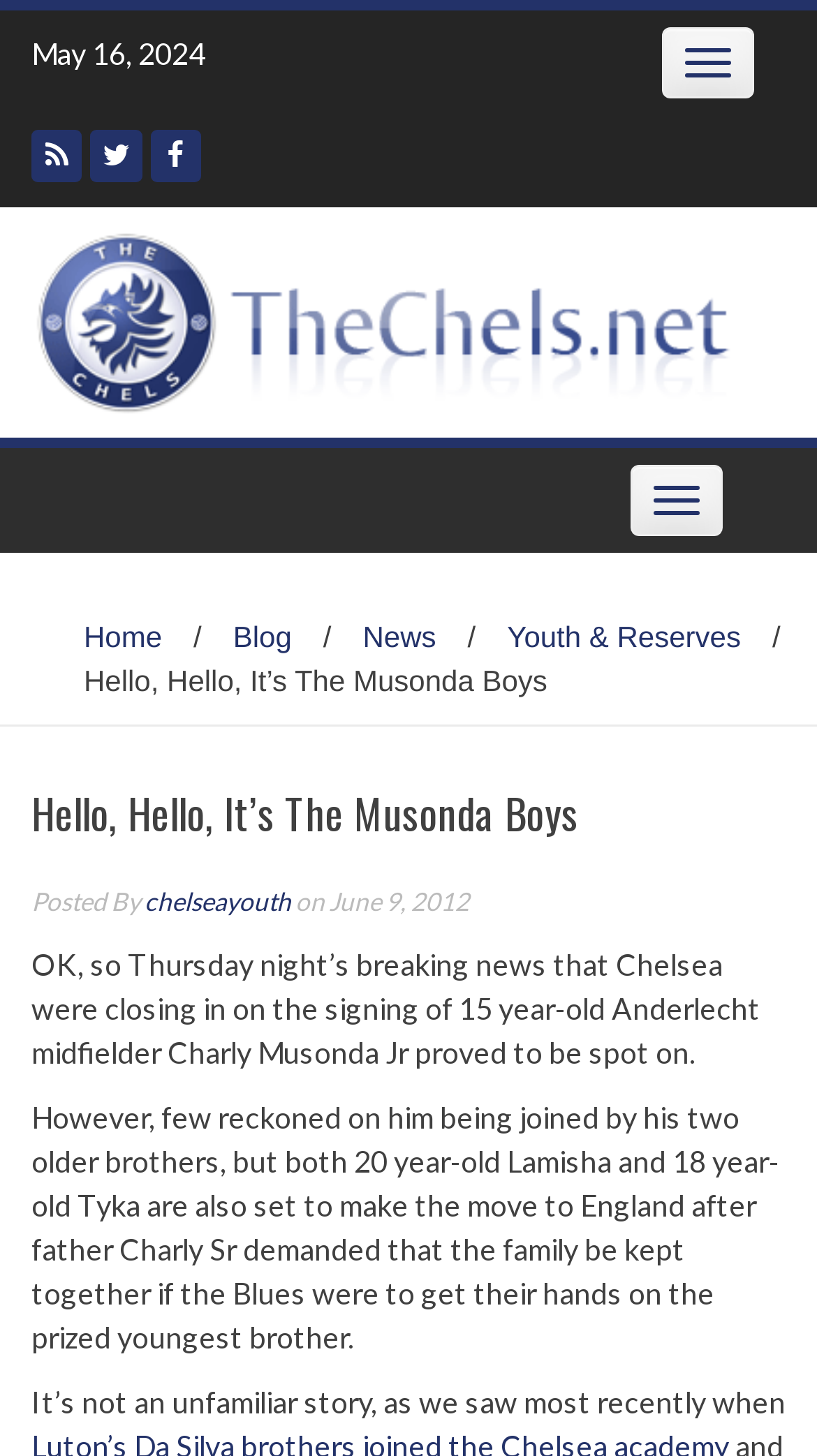Answer succinctly with a single word or phrase:
What is the date of the article?

May 16, 2024